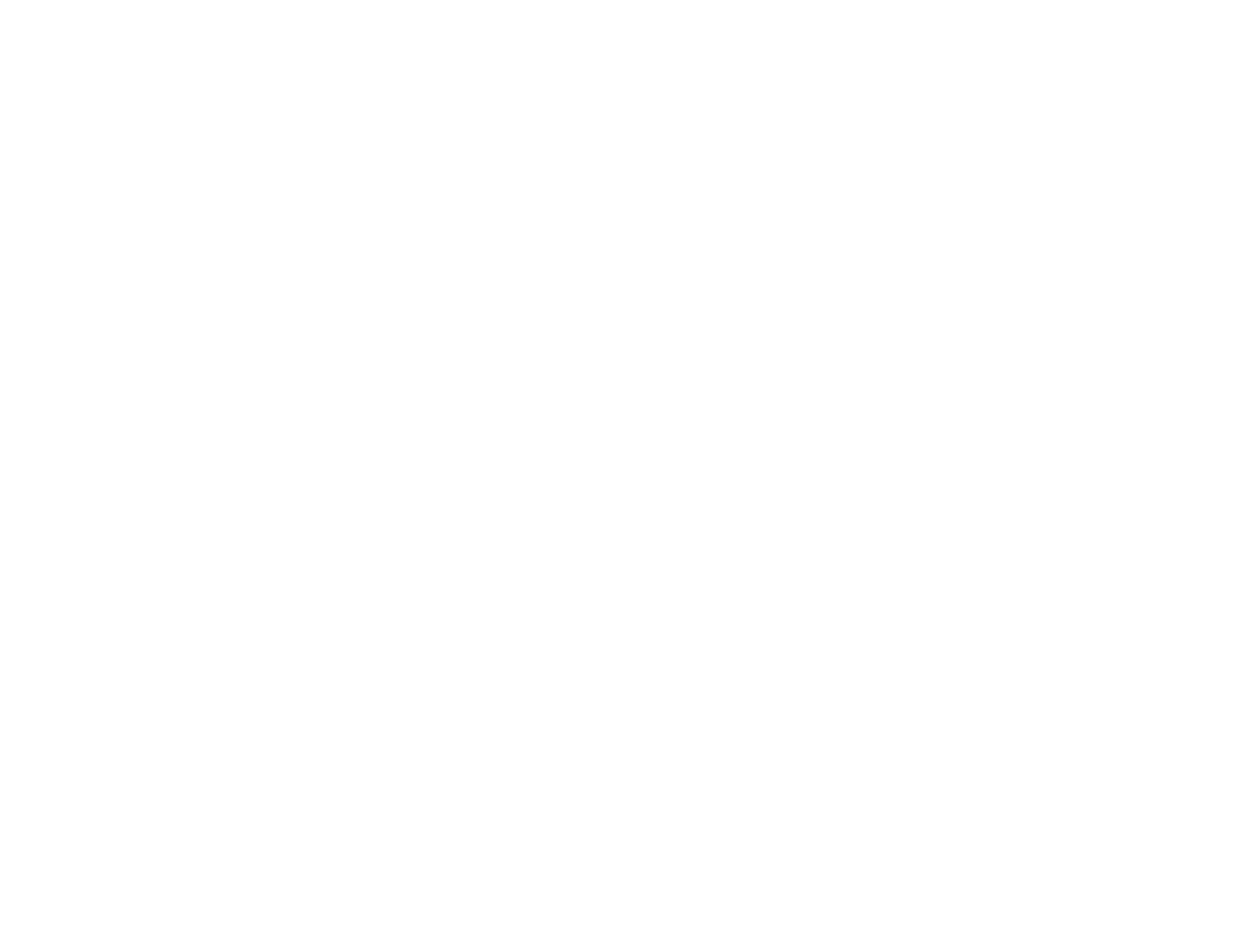Identify the bounding box coordinates of the section to be clicked to complete the task described by the following instruction: "Leave a comment on the current issue". The coordinates should be four float numbers between 0 and 1, formatted as [left, top, right, bottom].

None